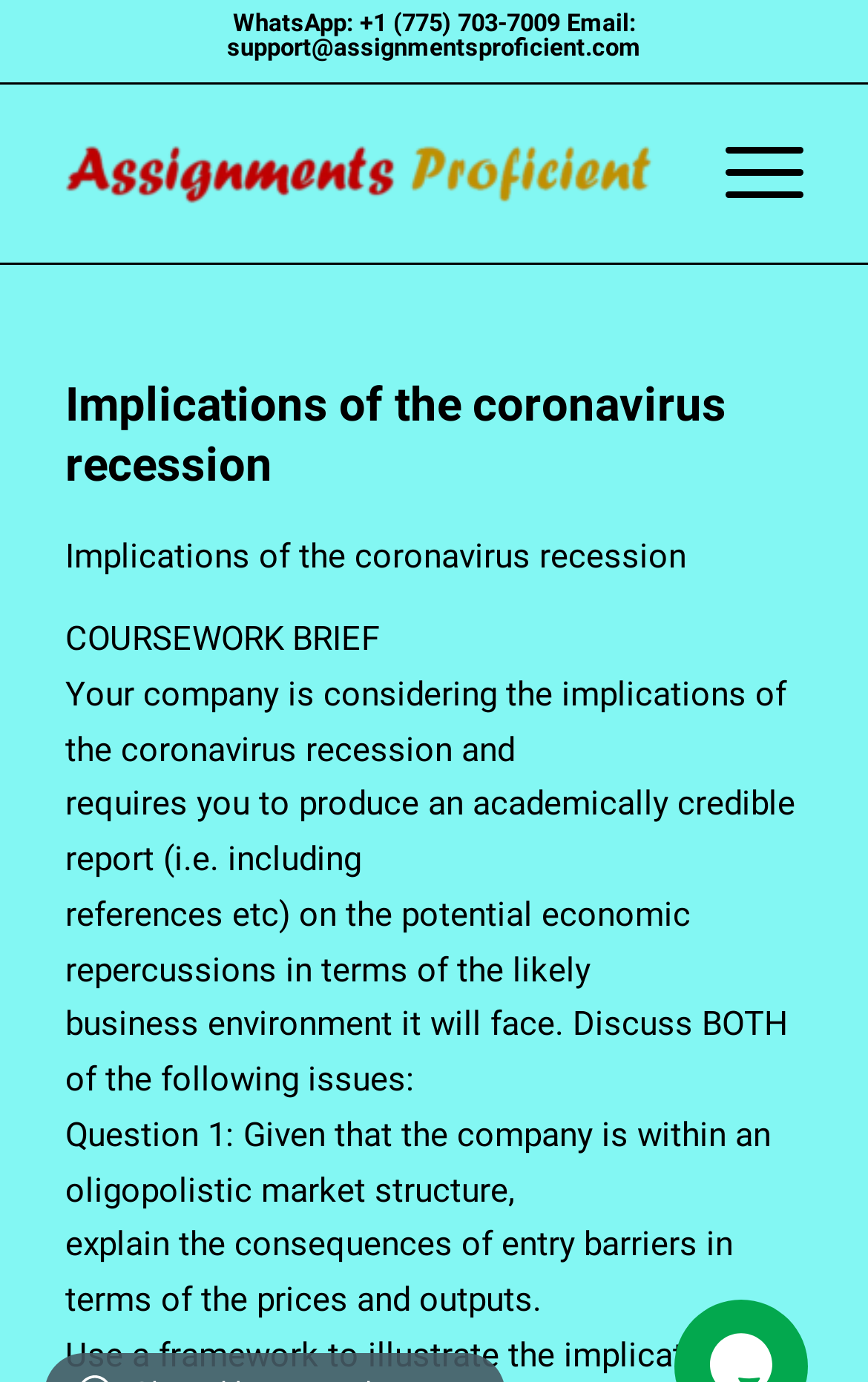What is the purpose of the chat widget?
Offer a detailed and full explanation in response to the question.

The chat widget is an iframe element on the webpage, but its purpose is not explicitly stated. It may be used for customer support or other purposes, but this is not clear from the webpage alone.